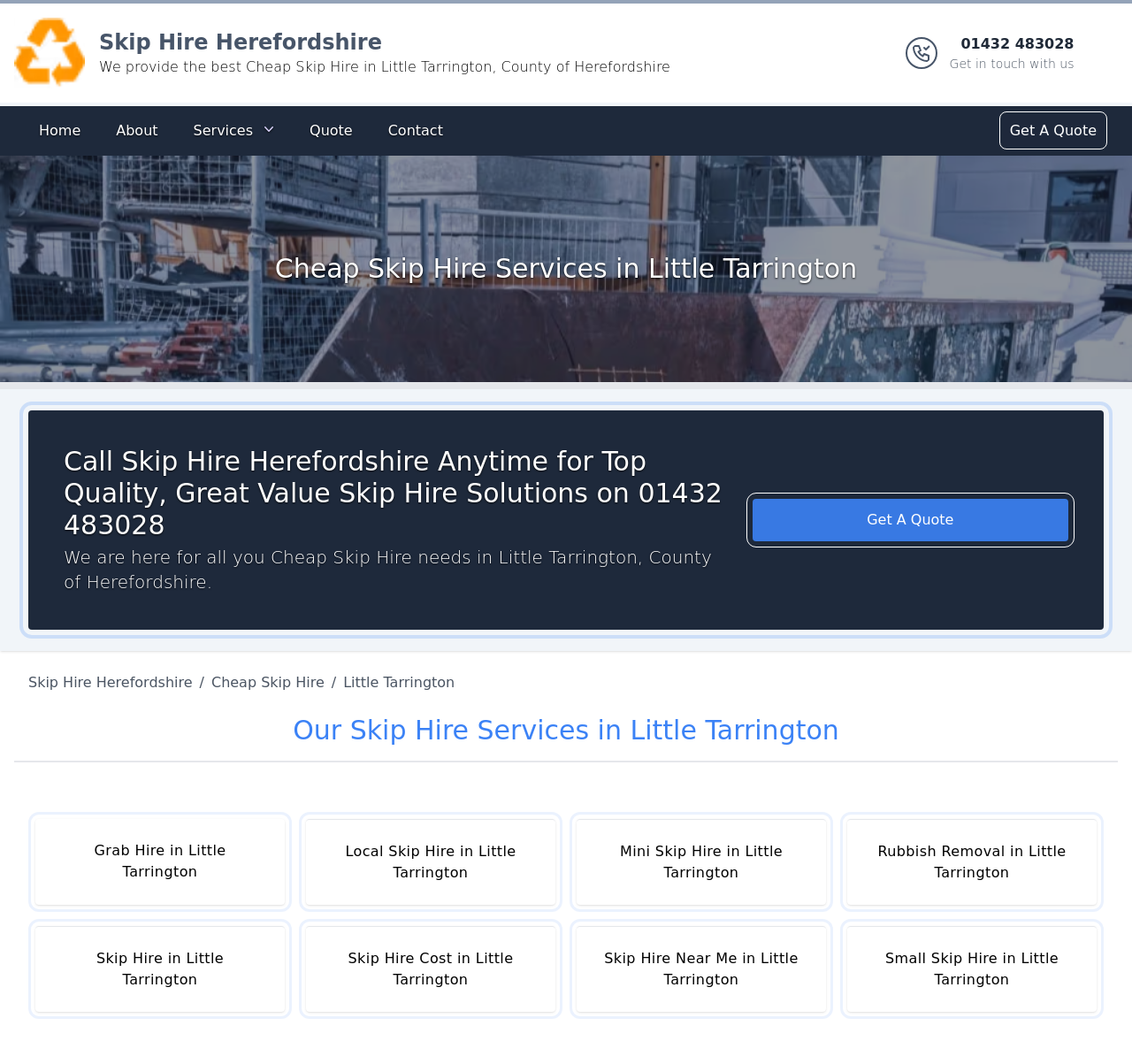Provide the text content of the webpage's main heading.

Cheap Skip Hire Services in Little Tarrington